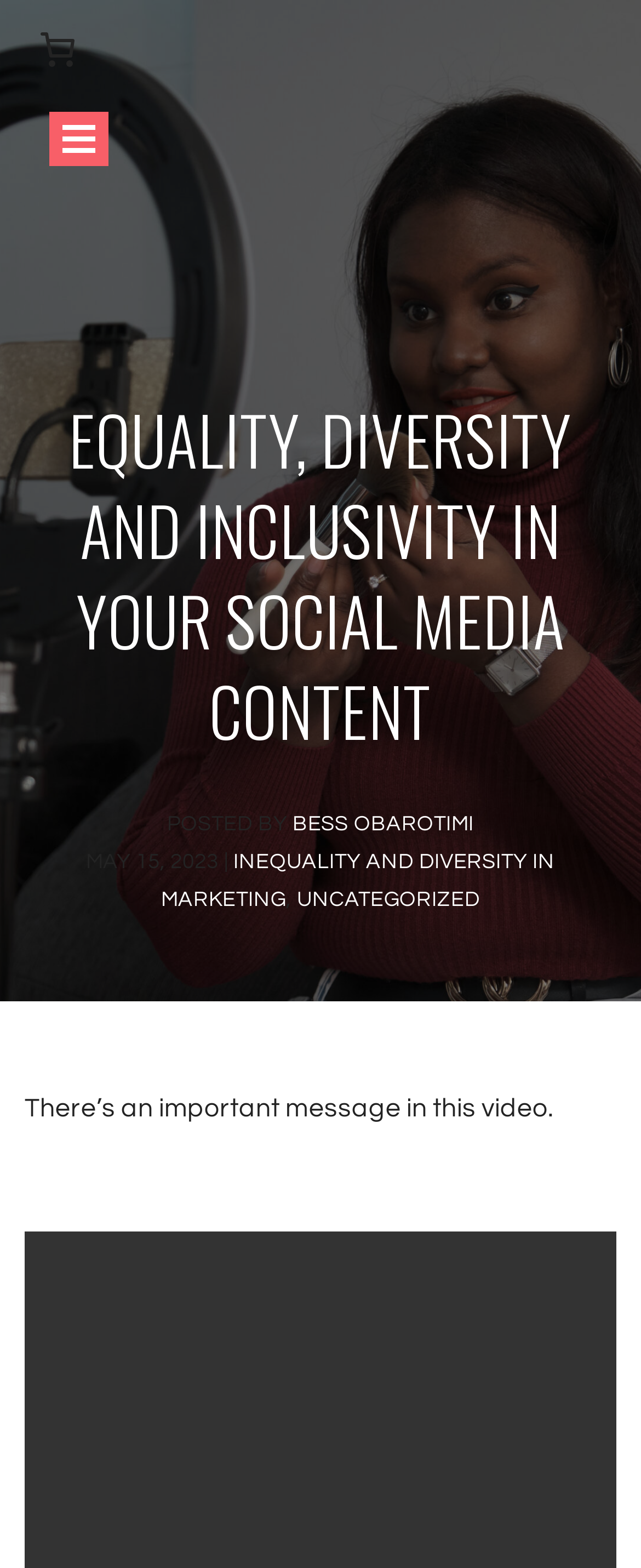Given the webpage screenshot, identify the bounding box of the UI element that matches this description: "Uncategorized".

[0.463, 0.566, 0.748, 0.581]